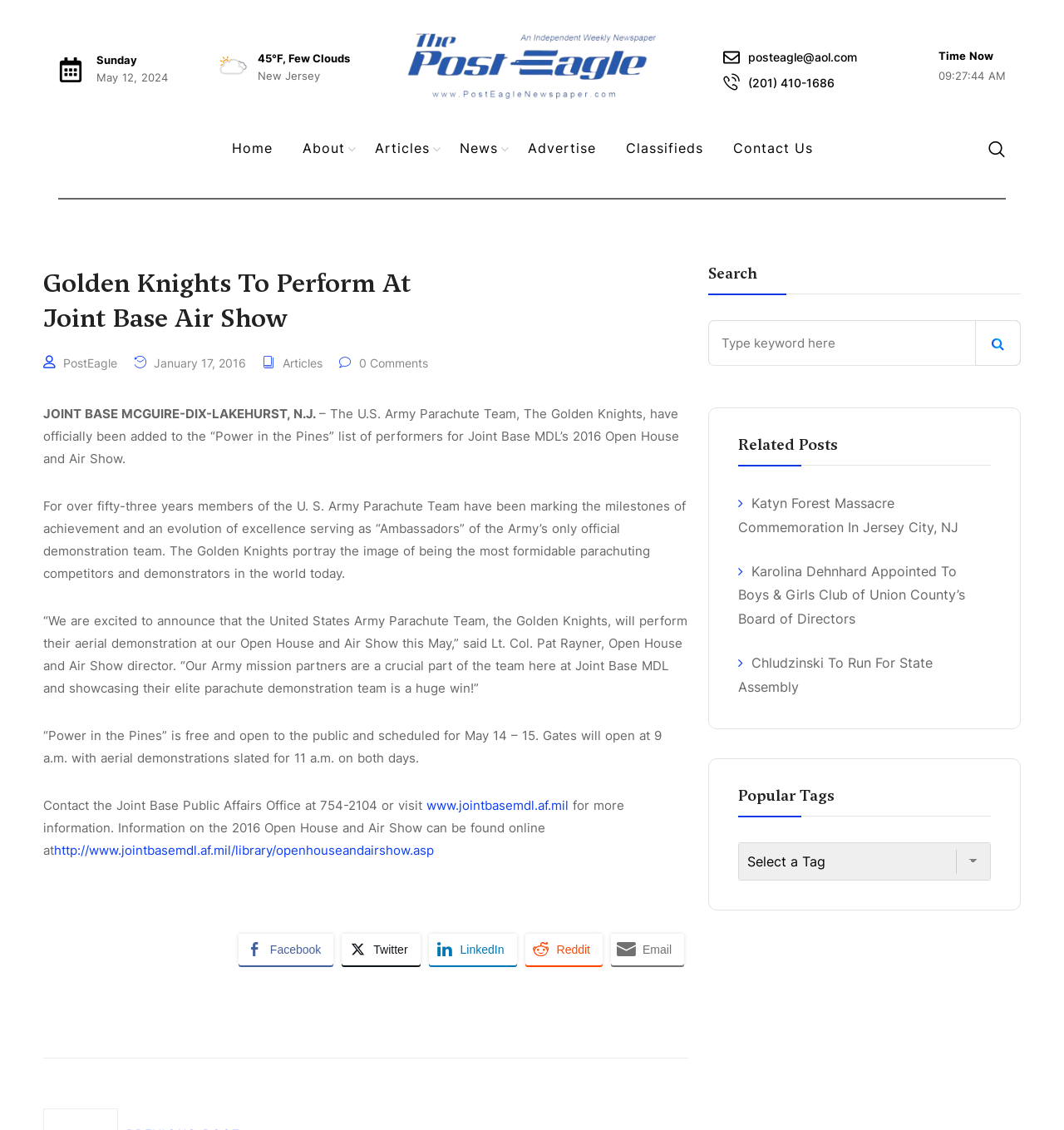Specify the bounding box coordinates of the area to click in order to follow the given instruction: "Read the 'Golden Knights To Perform At Joint Base Air Show' article."

[0.041, 0.236, 0.647, 0.297]